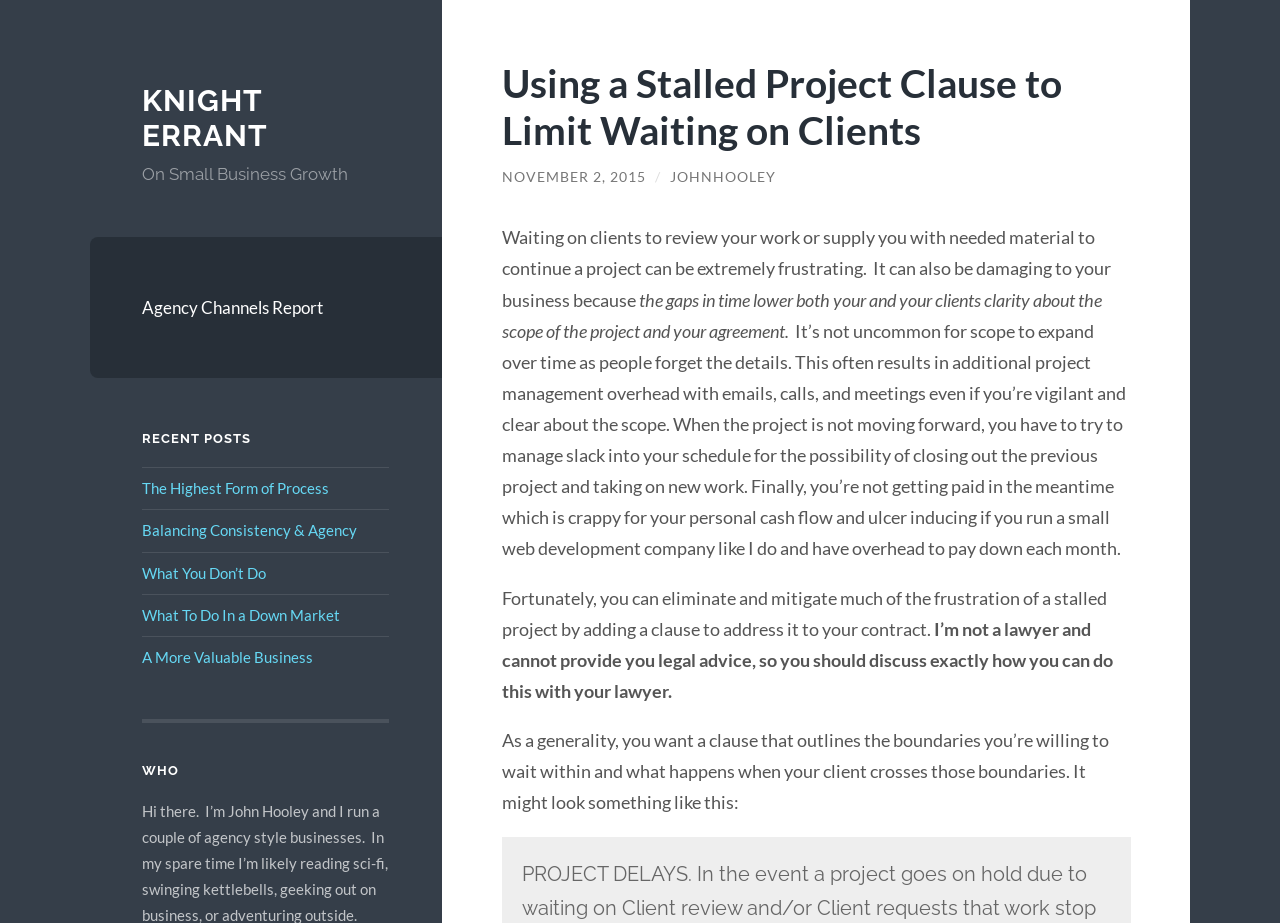For the given element description The Highest Form of Process, determine the bounding box coordinates of the UI element. The coordinates should follow the format (top-left x, top-left y, bottom-right x, bottom-right y) and be within the range of 0 to 1.

[0.111, 0.519, 0.257, 0.538]